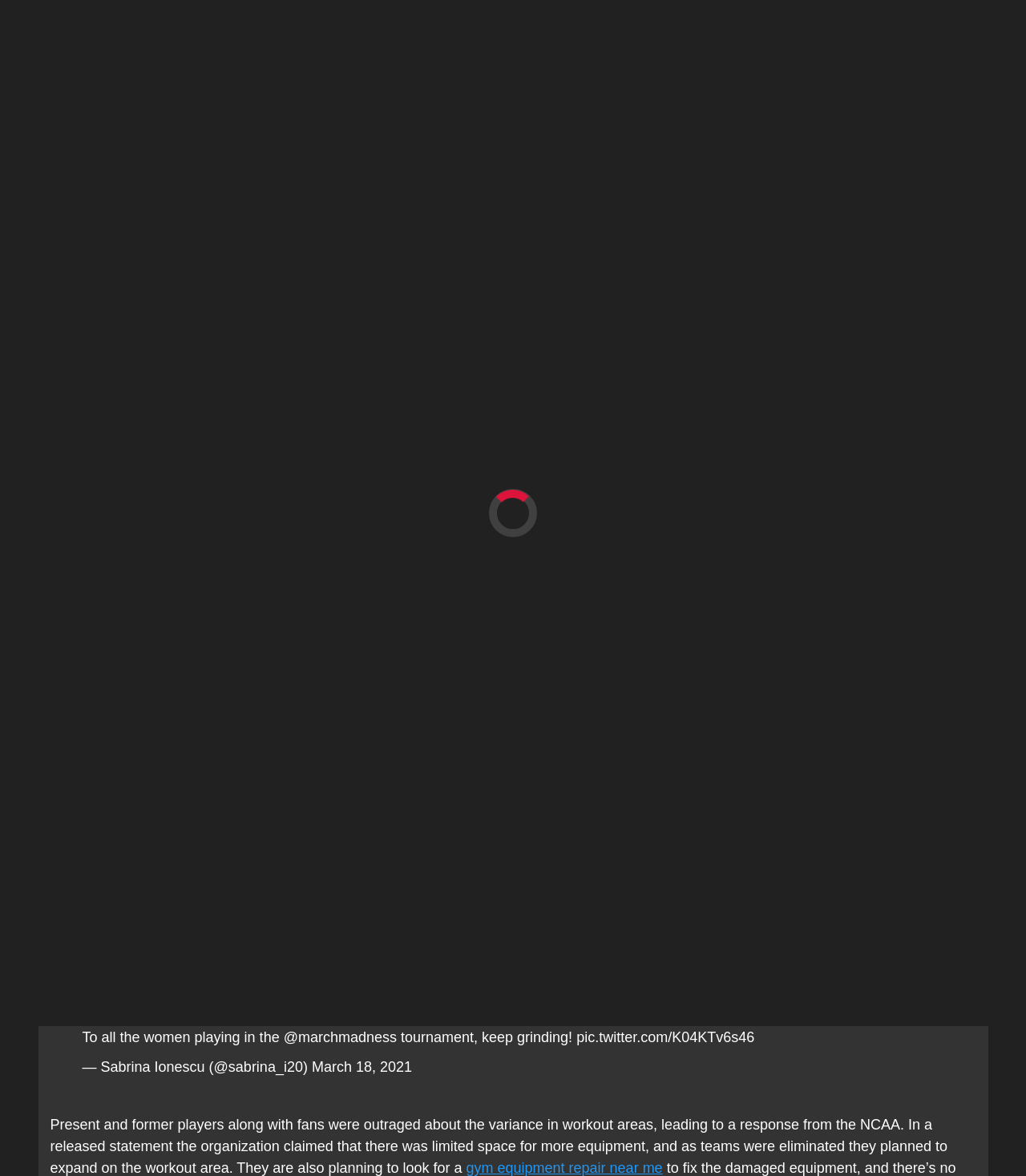What is the name of the organization mentioned in the article?
Based on the image, answer the question with as much detail as possible.

I found the name of the organization by looking at the text '@NCAA' which is mentioned in a quote from a Twitter user.